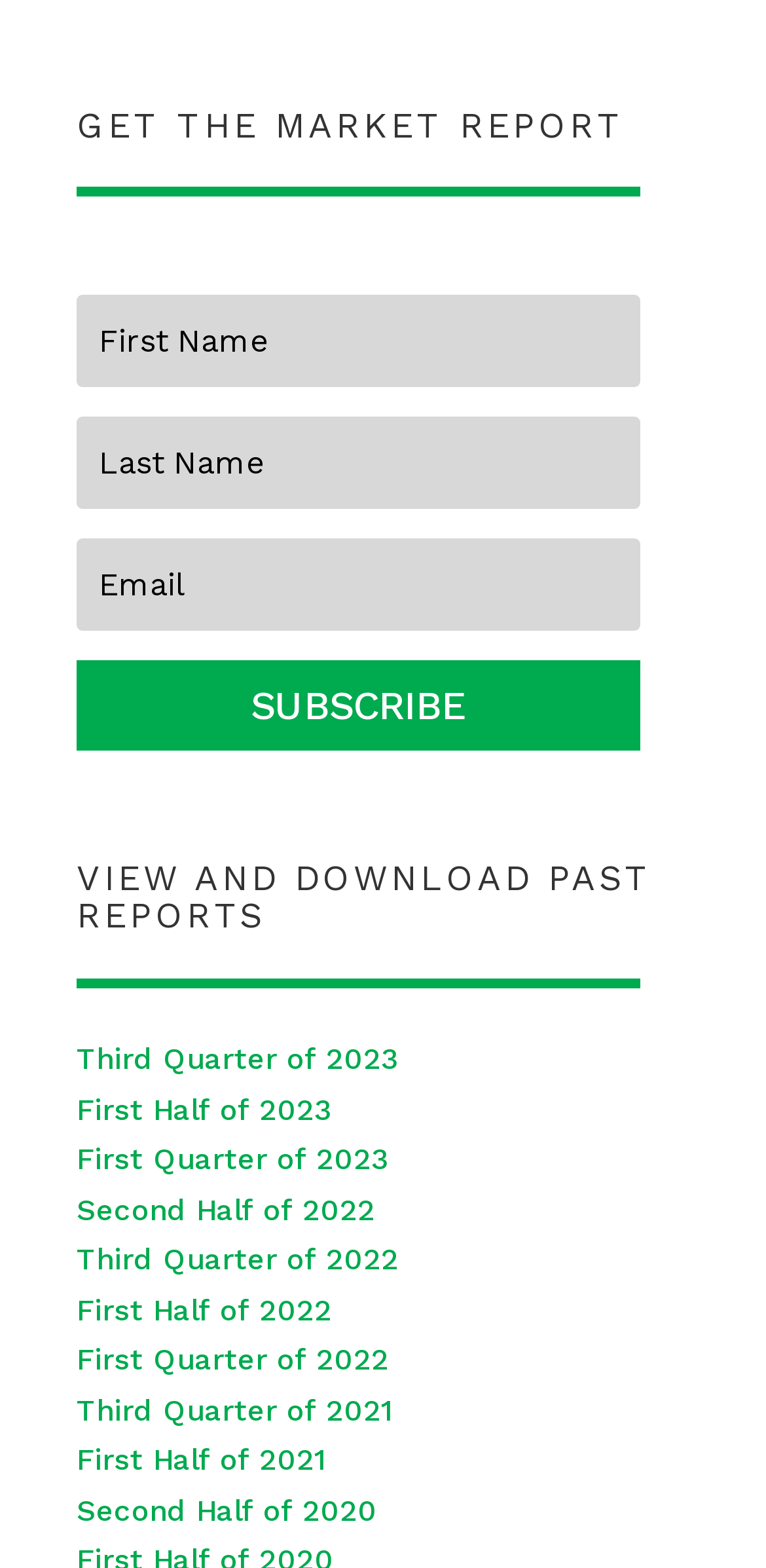How many past reports are available for download?
Using the screenshot, give a one-word or short phrase answer.

10